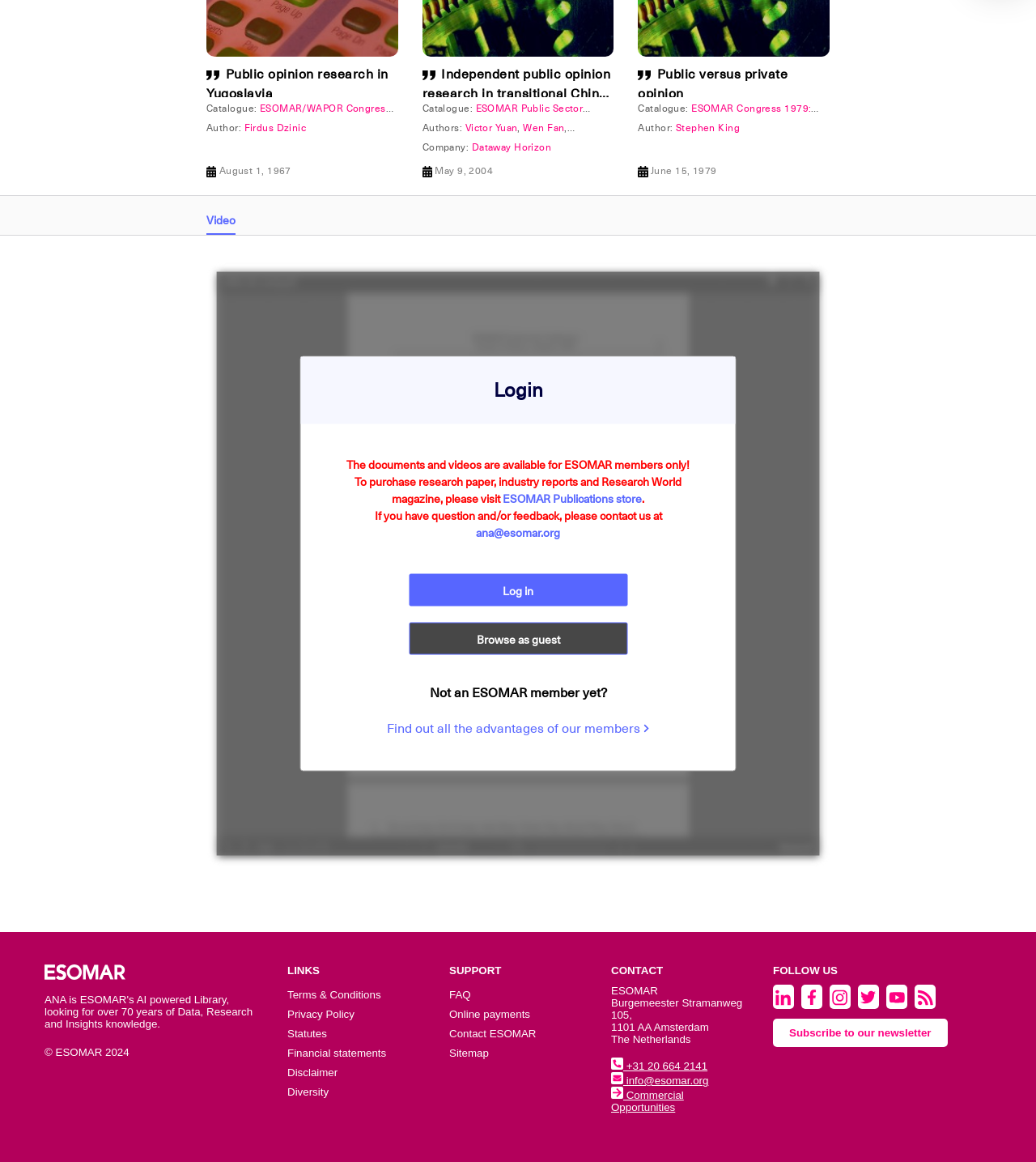Please give a succinct answer to the question in one word or phrase:
What is the purpose of the 'Get a citation' links?

To get research paper citations